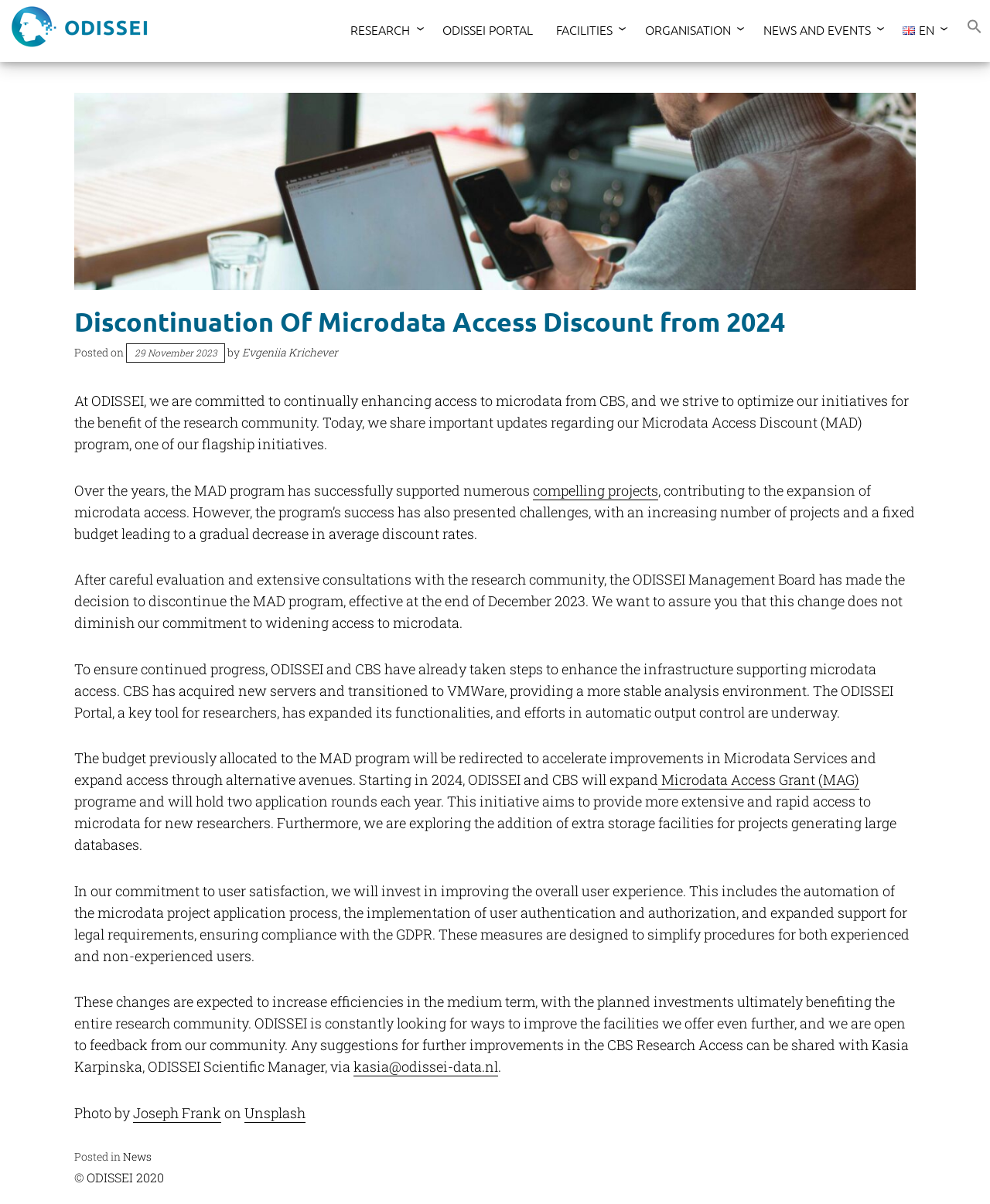What is the source of the photo at the bottom of the page?
Based on the image, please offer an in-depth response to the question.

The source of the photo at the bottom of the page is Unsplash, which is credited in the text as the source of the photo taken by Joseph Frank.